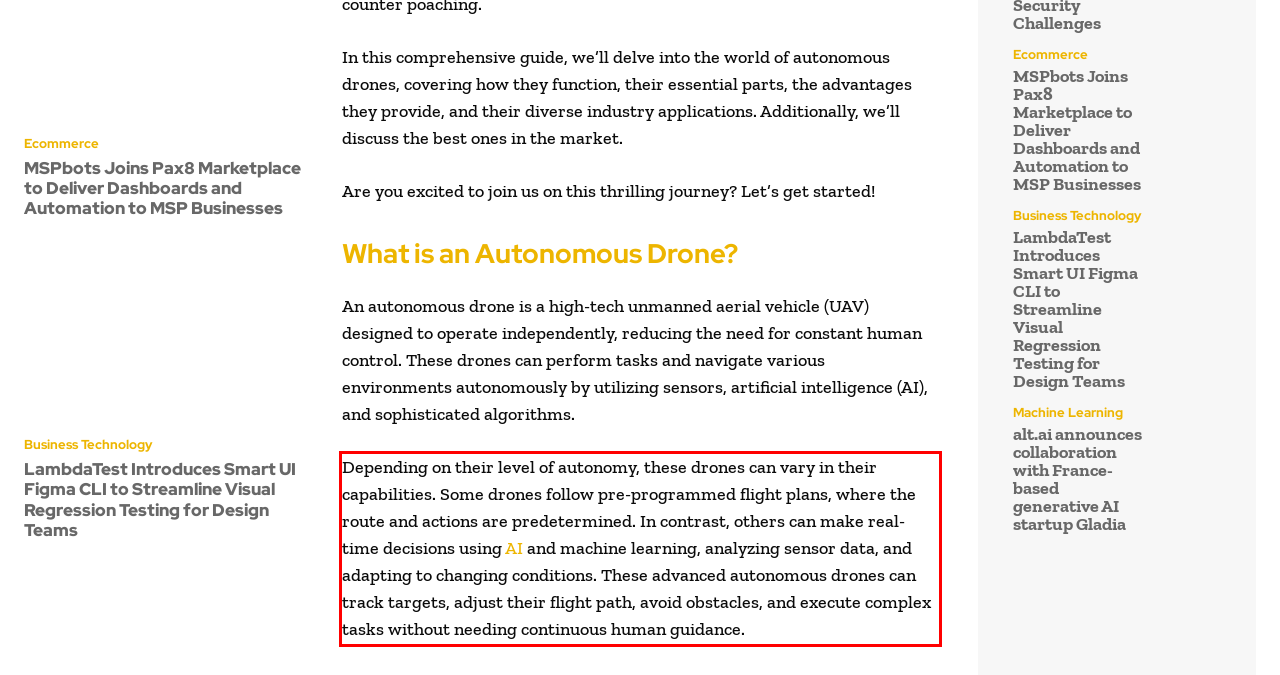You have a webpage screenshot with a red rectangle surrounding a UI element. Extract the text content from within this red bounding box.

Depending on their level of autonomy, these drones can vary in their capabilities. Some drones follow pre-programmed flight plans, where the route and actions are predetermined. In contrast, others can make real-time decisions using AI and machine learning, analyzing sensor data, and adapting to changing conditions. These advanced autonomous drones can track targets, adjust their flight path, avoid obstacles, and execute complex tasks without needing continuous human guidance.